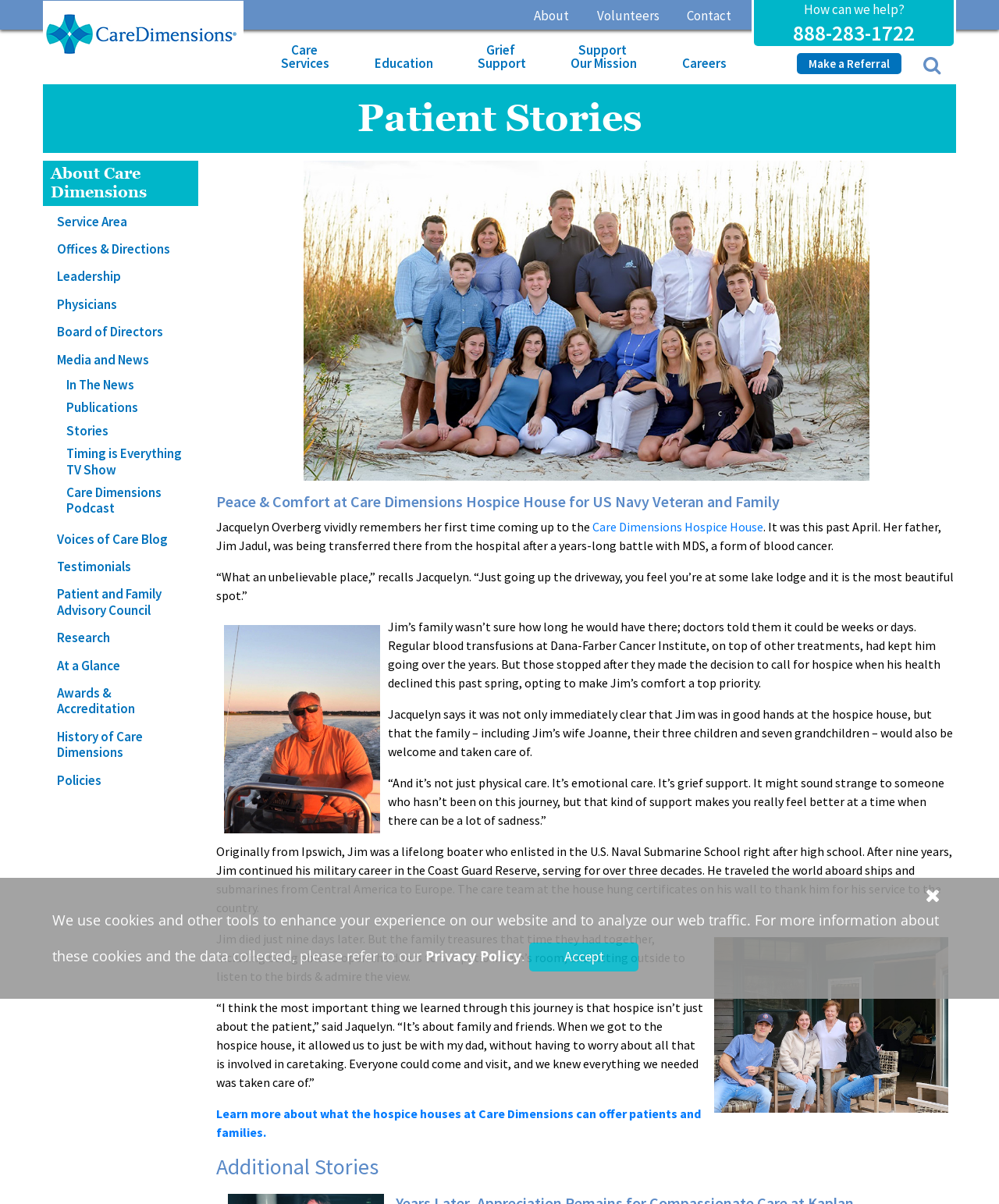What is the type of cancer mentioned in the patient story?
Answer the question in a detailed and comprehensive manner.

I found the type of cancer mentioned in the patient story by reading the text that says 'a years-long battle with MDS, a form of blood cancer'.